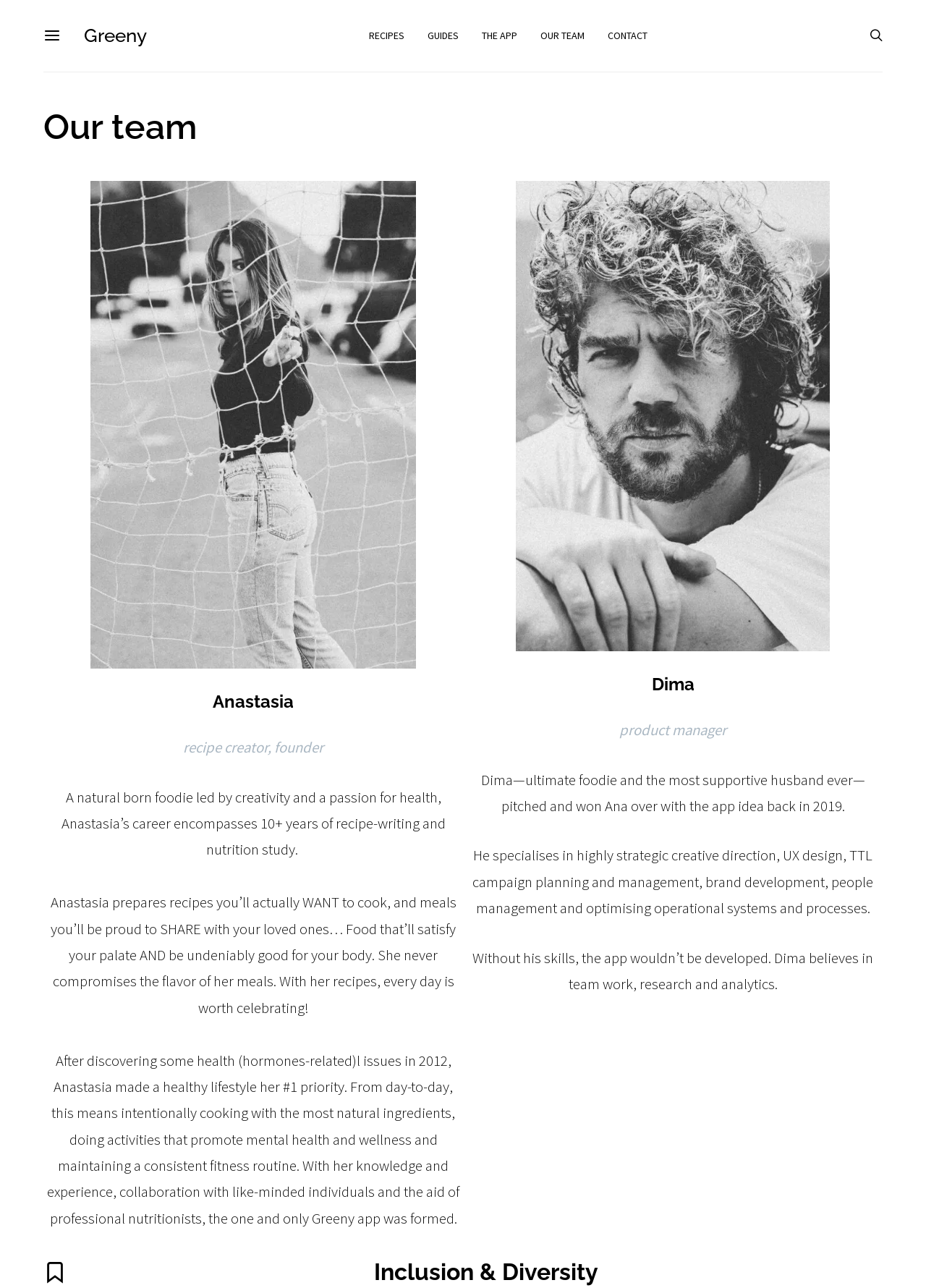Could you locate the bounding box coordinates for the section that should be clicked to accomplish this task: "Learn more about Dima".

[0.5, 0.524, 0.953, 0.539]